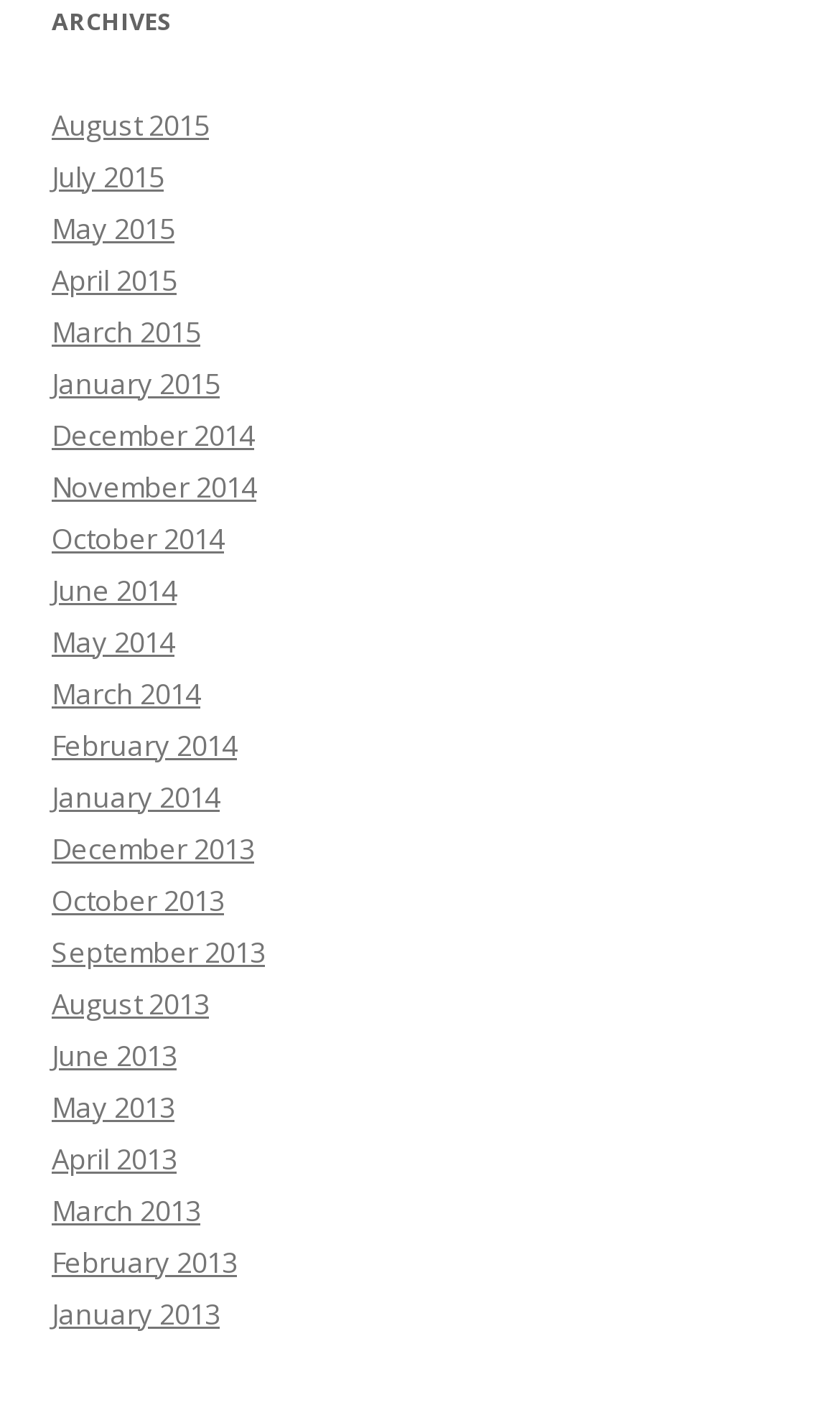How many links are there in total?
Answer the question with just one word or phrase using the image.

25